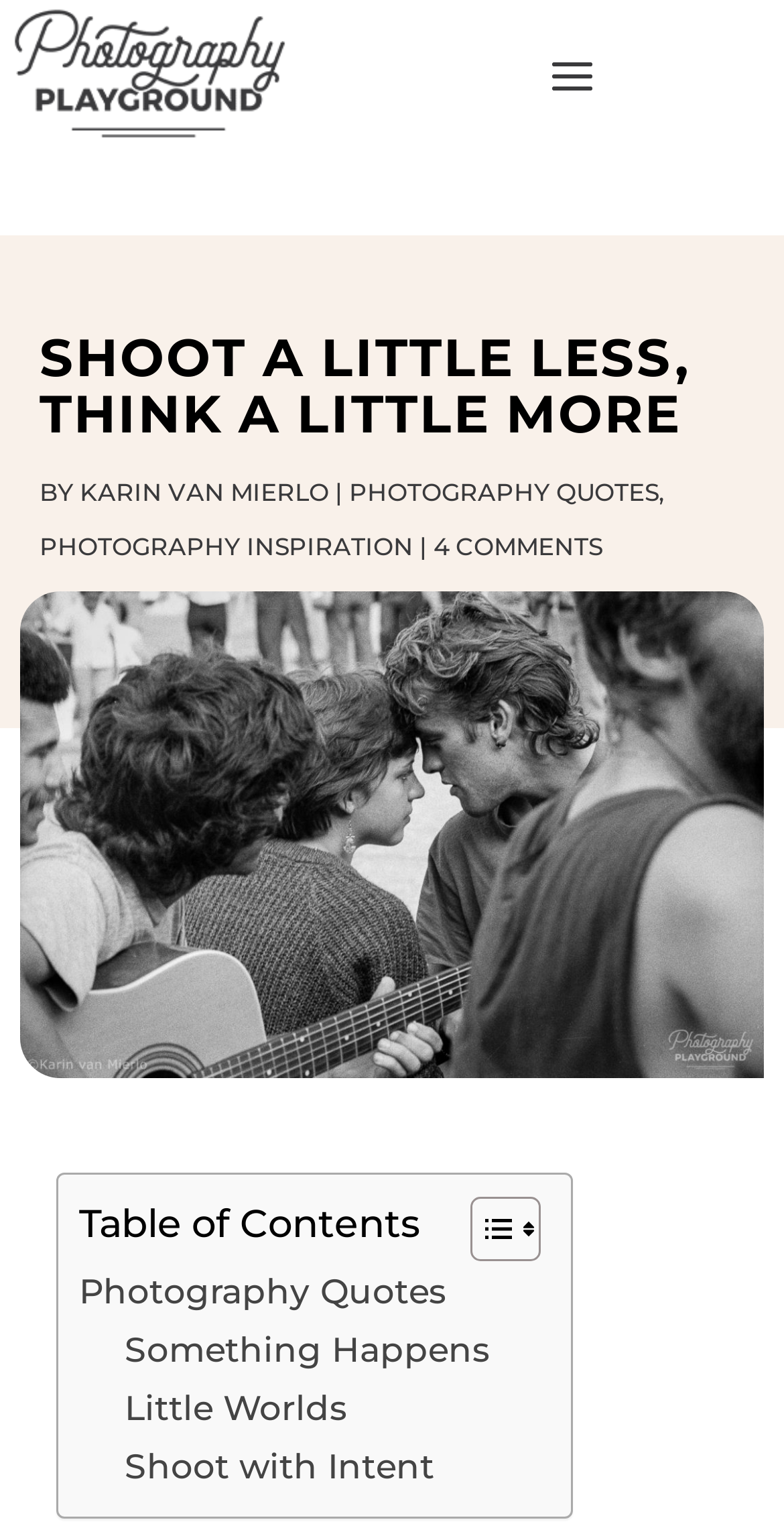Please determine the bounding box coordinates for the element with the description: "Menu".

None